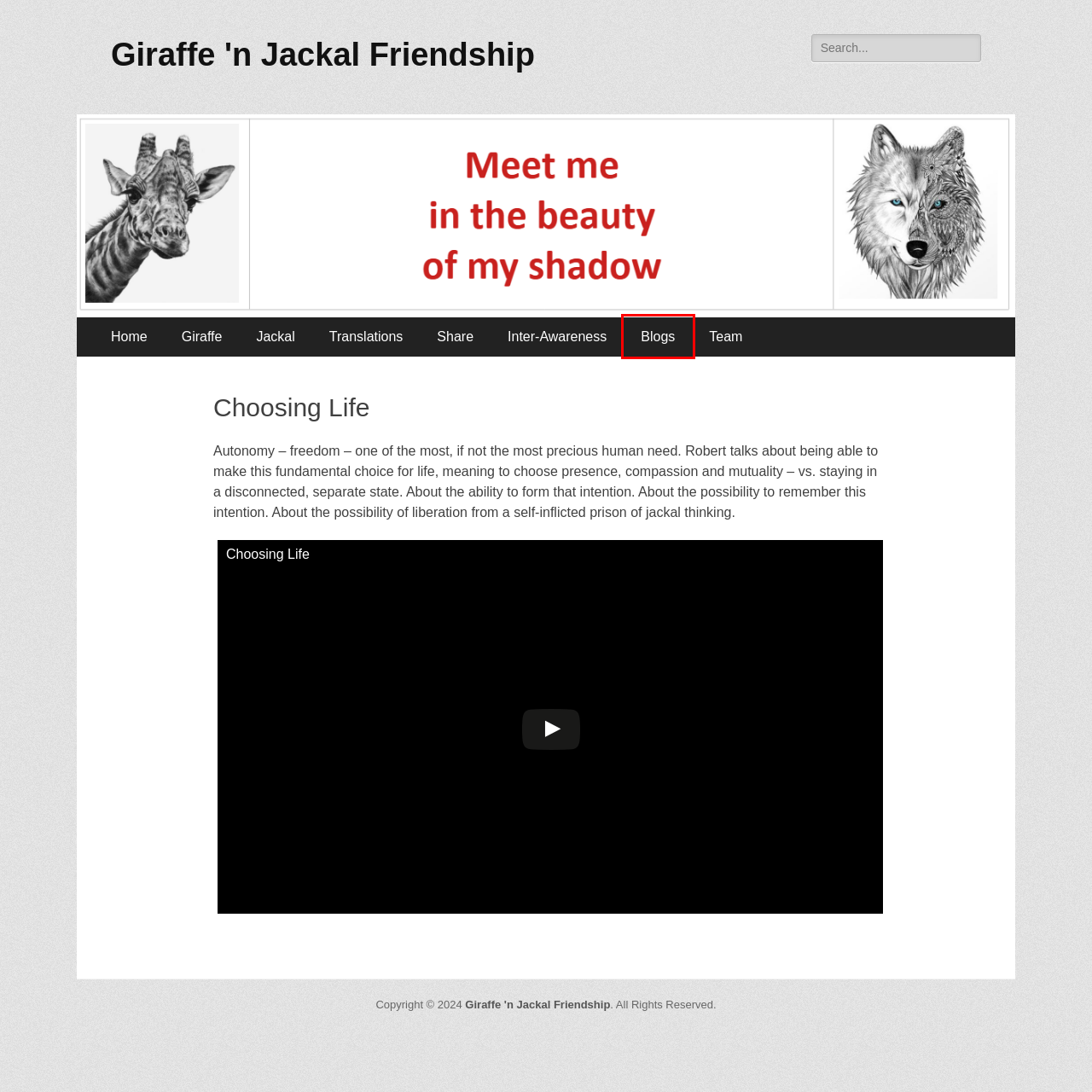Analyze the screenshot of a webpage that features a red rectangle bounding box. Pick the webpage description that best matches the new webpage you would see after clicking on the element within the red bounding box. Here are the candidates:
A. Team – Giraffe 'n Jackal Friendship
B. Inter-Awareness – Giraffe 'n Jackal Friendship
C. Blogs – Giraffe 'n Jackal Friendship
D. Feeling rejected – Giraffe 'n Jackal Friendship
E. Share – Giraffe 'n Jackal Friendship
F. Jackal – Giraffe 'n Jackal Friendship
G. Doors to Compassion – Week 1 – Giraffe 'n Jackal Friendship
H. Translations – Giraffe 'n Jackal Friendship

C